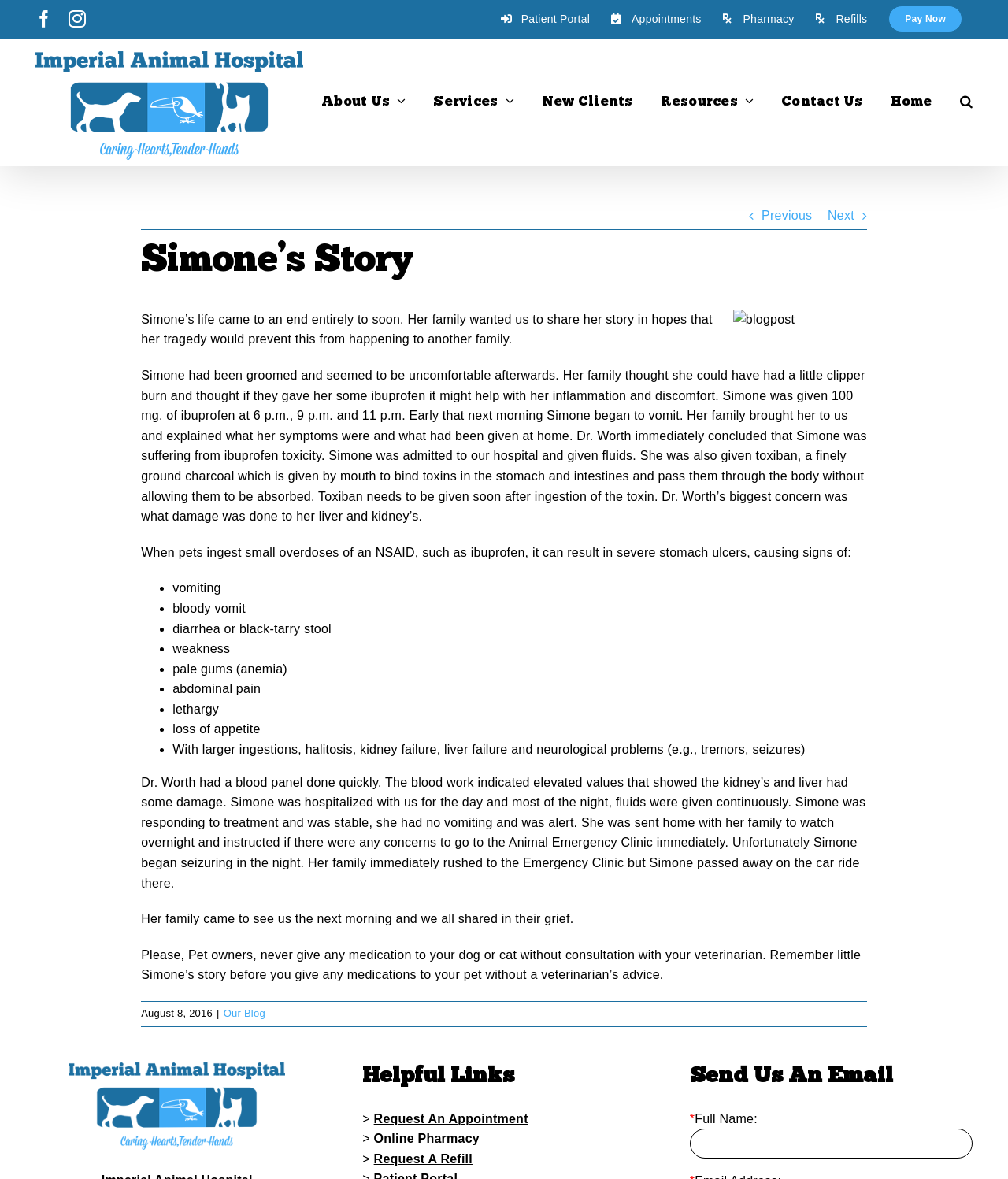Please identify the bounding box coordinates of the clickable area that will allow you to execute the instruction: "Request an appointment".

[0.371, 0.943, 0.524, 0.954]